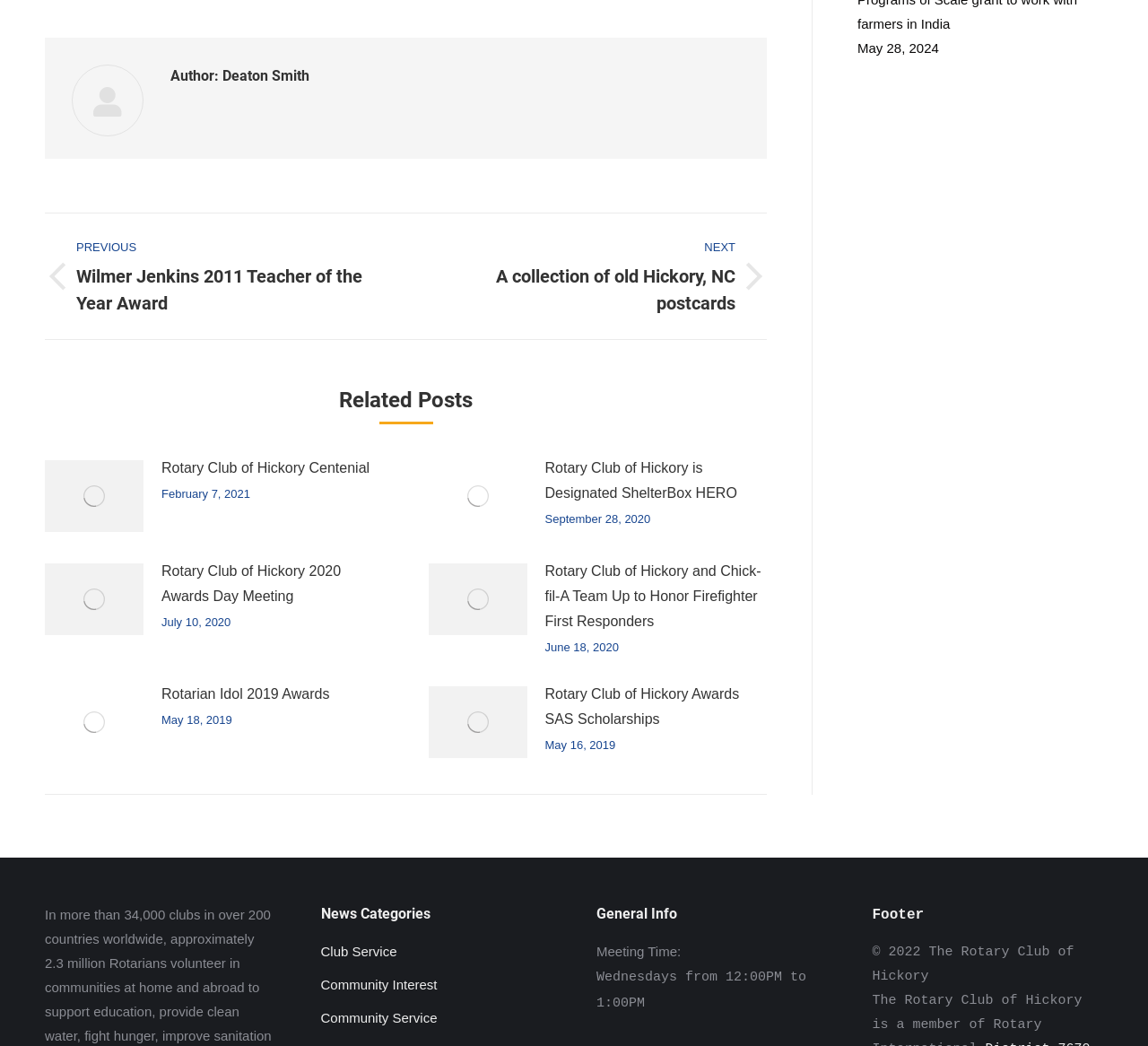What is the meeting time of the Rotary Club of Hickory?
Using the visual information, respond with a single word or phrase.

Wednesdays from 12:00PM to 1:00PM